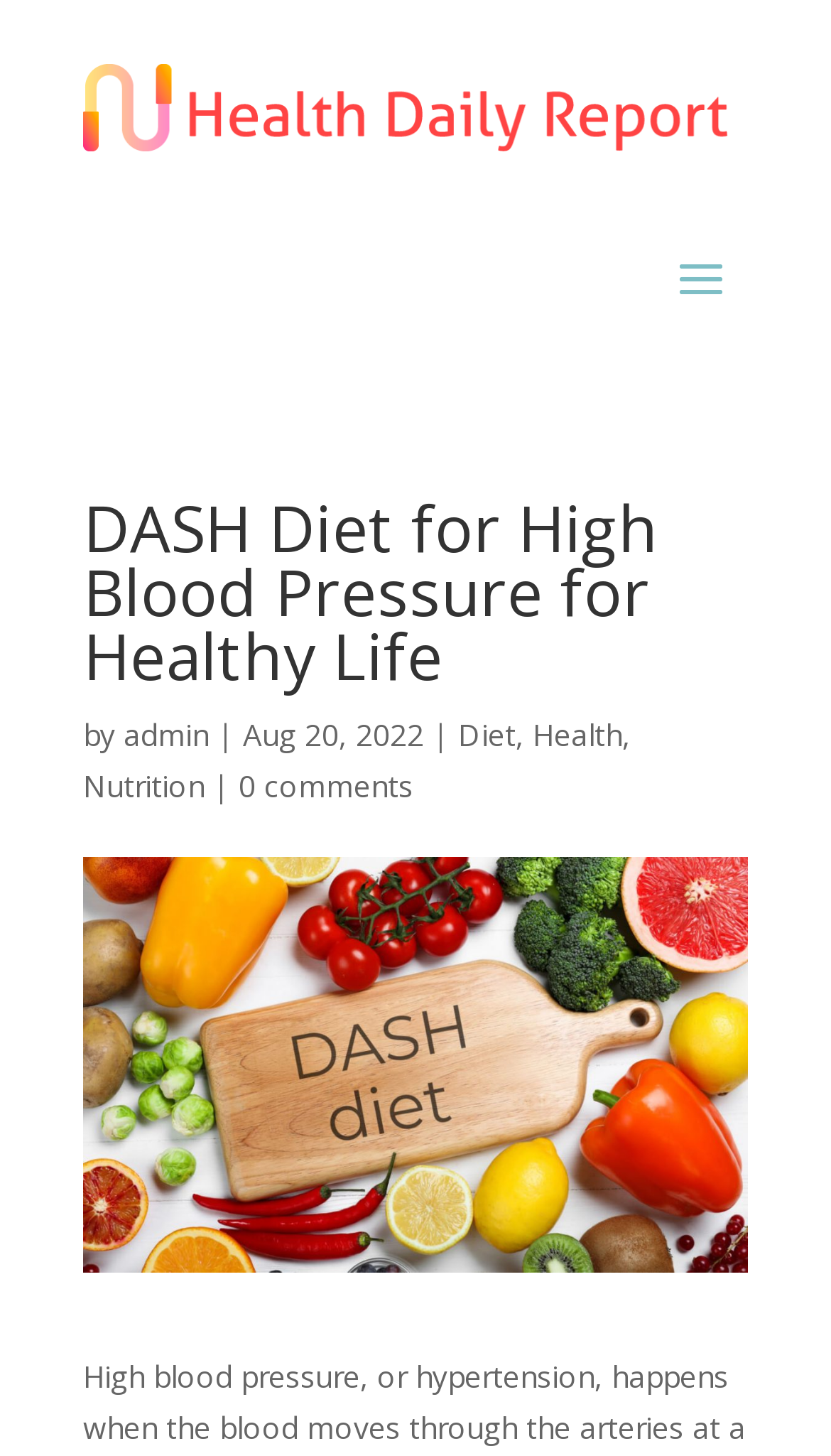What is the date of the article?
Answer the question with a single word or phrase by looking at the picture.

Aug 20, 2022